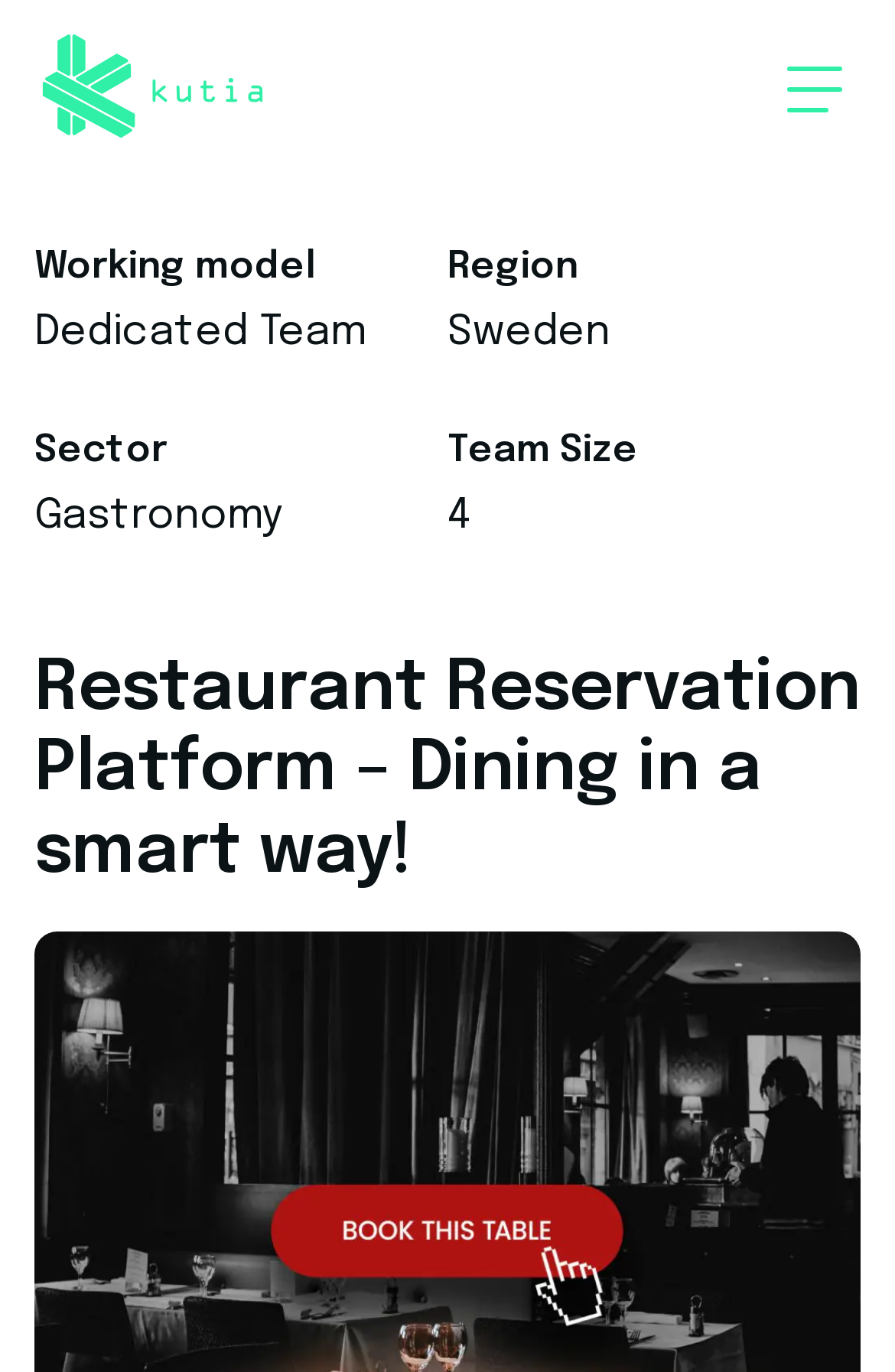Please examine the image and answer the question with a detailed explanation:
What is the sector of the team?

The sector of the team can be found in the static text element with the heading 'Sector'. The static text element has the text 'Gastronomy', which indicates the sector of the team.